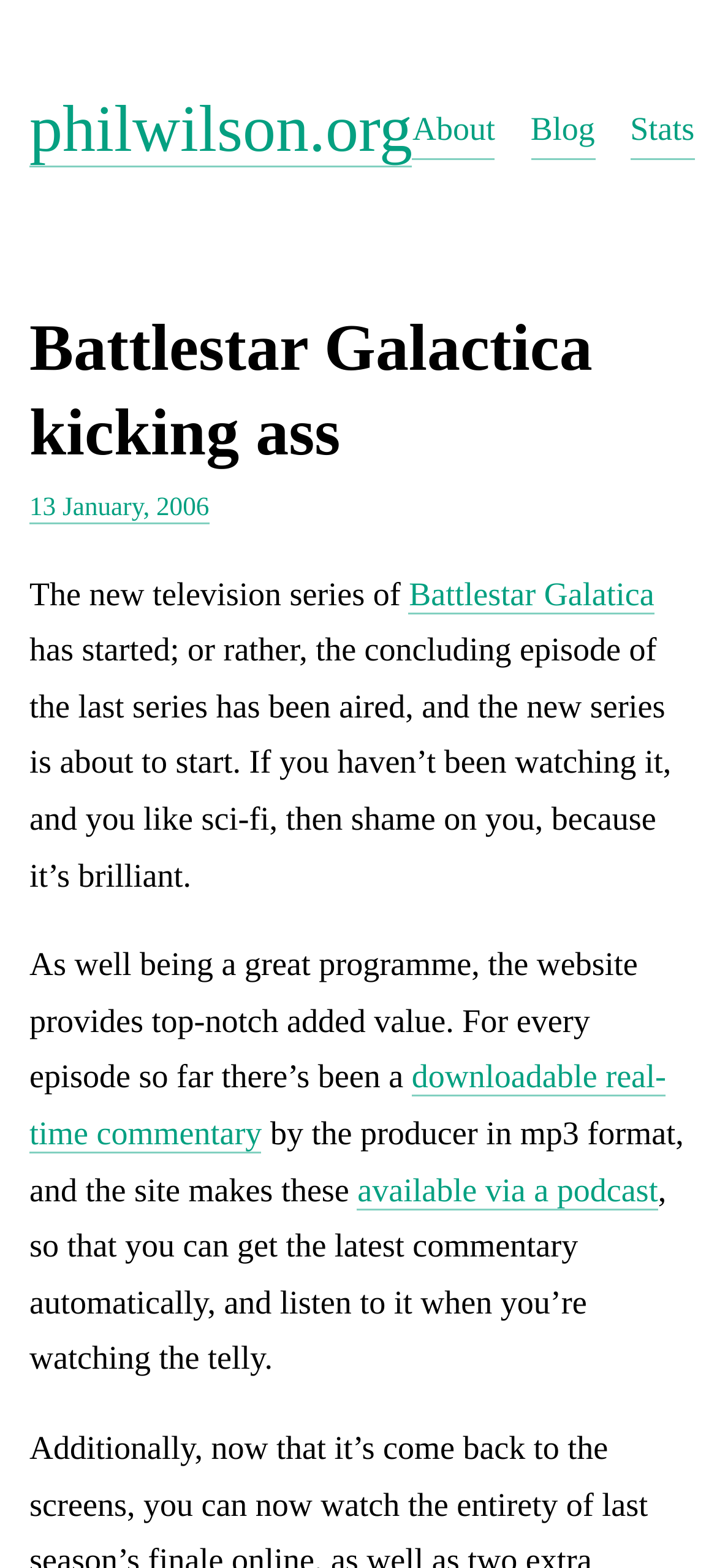Explain the webpage's layout and main content in detail.

The webpage is about the TV series Battlestar Galactica, with a focus on its new season. At the top left, there is a heading "philwilson.org" which is also a link. Below it, there are three links aligned horizontally: "About", "Blog", and "Stats". 

The main content of the webpage is a blog post titled "Battlestar Galactica kicking ass". The title is a heading located at the top center of the page. Below the title, there is a link to the date "13 January, 2006". 

The blog post starts with a brief introduction to the TV series, mentioning that the new season is about to start. The text is divided into three paragraphs. The first paragraph introduces the TV series, recommending it to sci-fi fans. The second paragraph highlights the added value provided by the website, including downloadable real-time commentary by the producer in mp3 format. The third paragraph explains that the commentary is also available via a podcast, allowing users to automatically receive the latest commentary and listen to it while watching the TV.